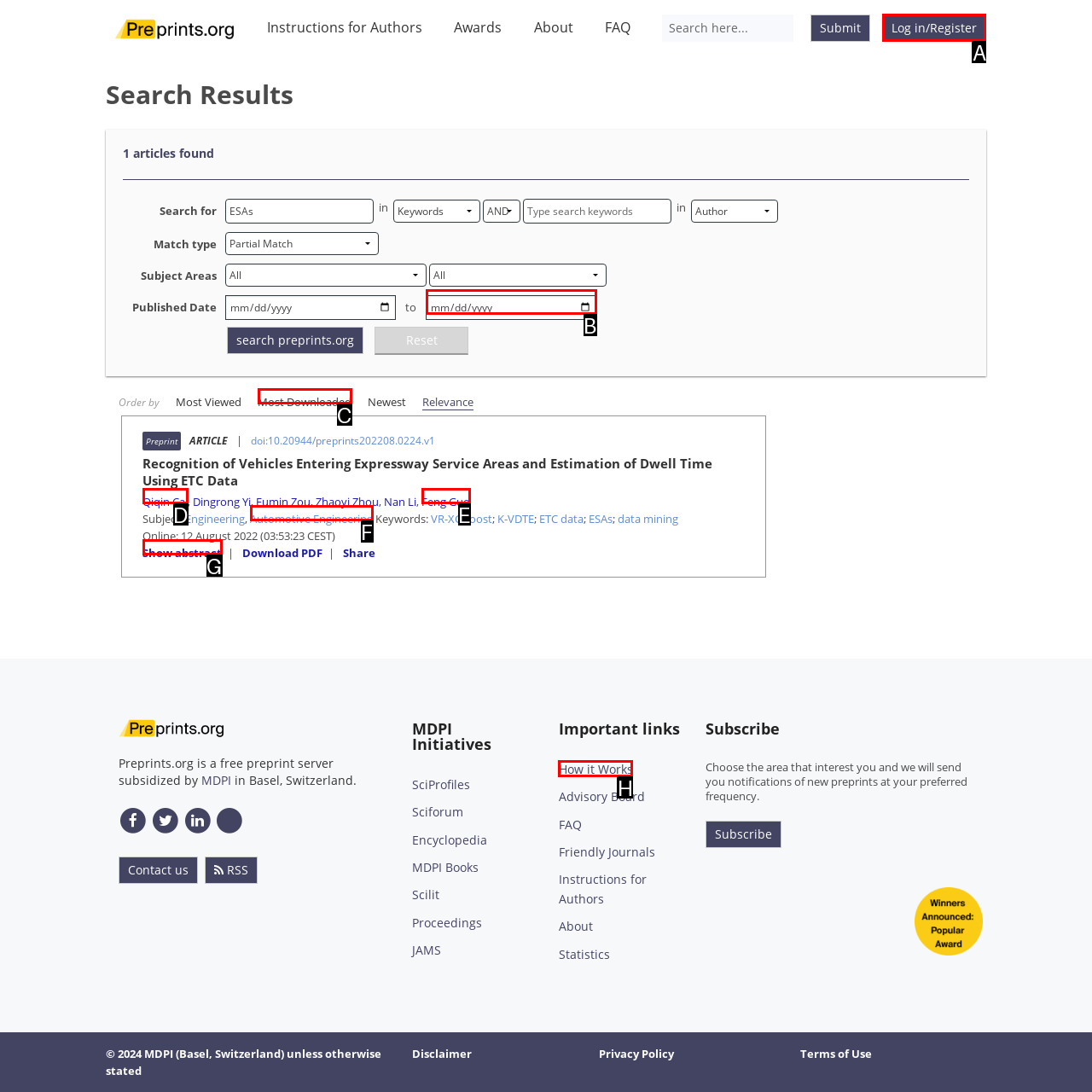Choose the UI element to click on to achieve this task: Log in or register. Reply with the letter representing the selected element.

A